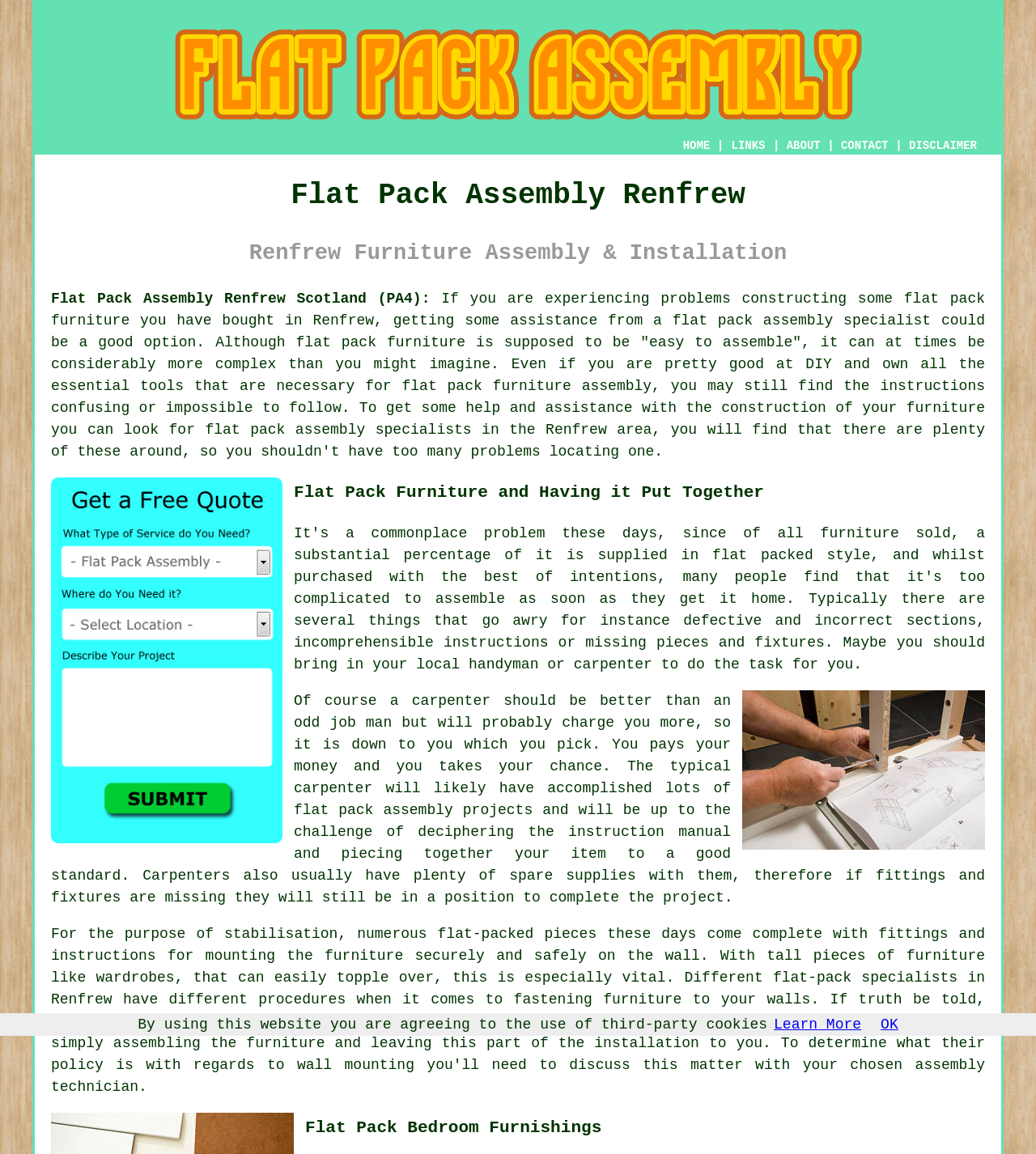Bounding box coordinates are specified in the format (top-left x, top-left y, bottom-right x, bottom-right y). All values are floating point numbers bounded between 0 and 1. Please provide the bounding box coordinate of the region this sentence describes: Learn More

[0.747, 0.881, 0.831, 0.895]